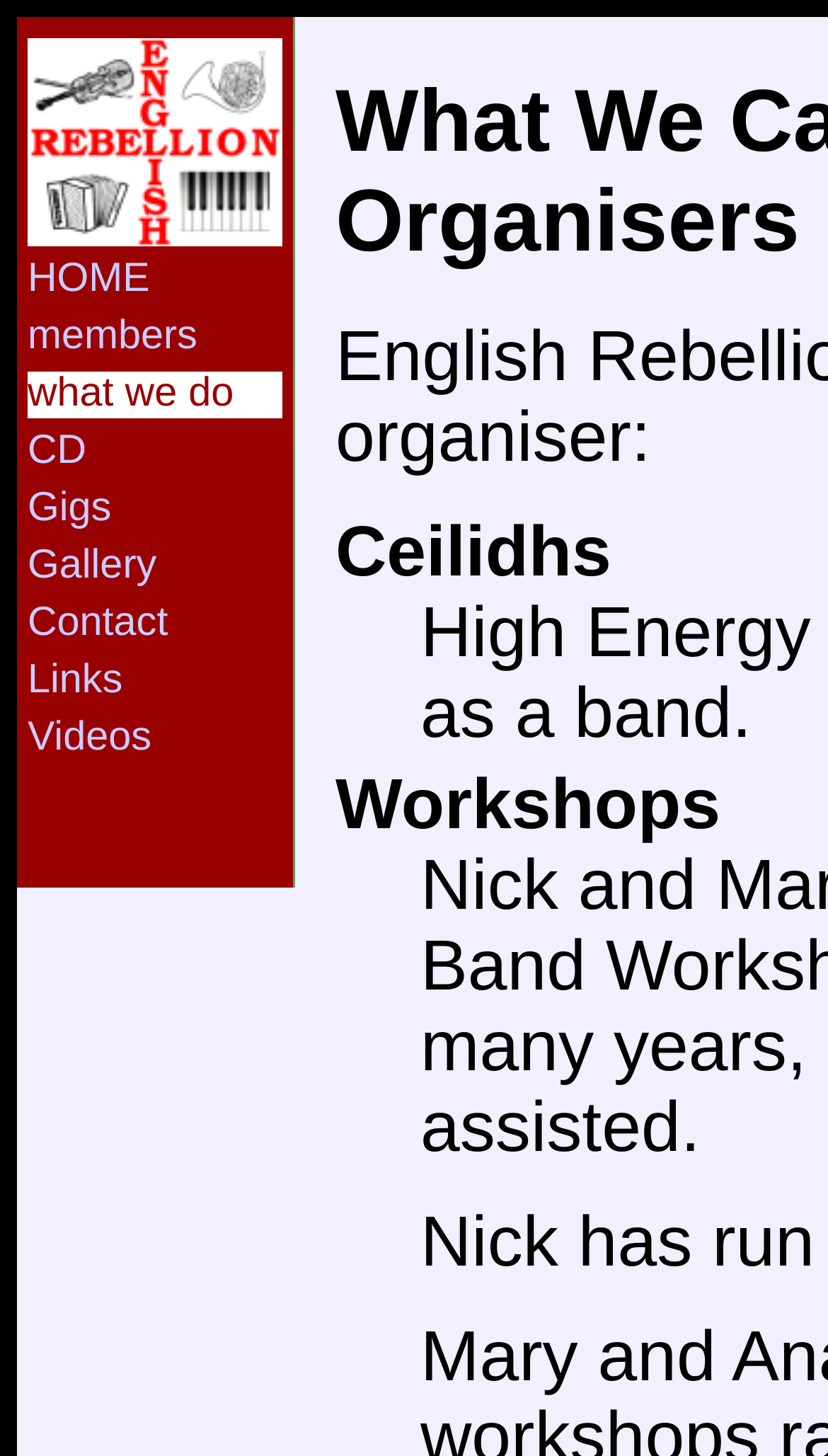Respond to the following question with a brief word or phrase:
How many menu items are there?

9